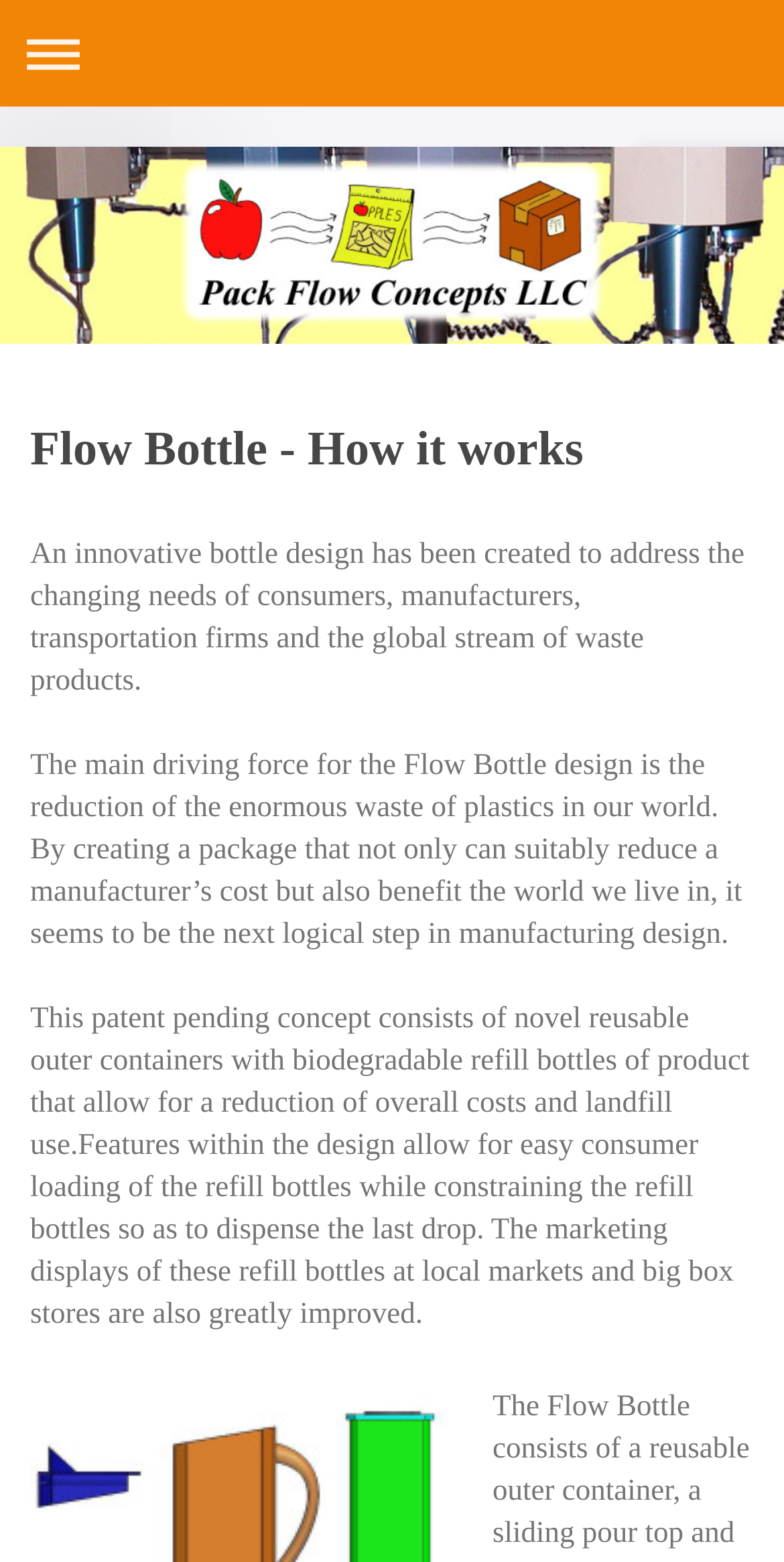Describe all visible elements and their arrangement on the webpage.

The webpage is about Pack Flow Concepts LLC, specifically showcasing their innovative product, the Flow Bottle. At the top left corner, there is a navigation link to expand or collapse the navigation menu. Below it, a large image spans the entire width of the page, taking up about 12% of the screen's height.

The main content area begins with a heading, "Flow Bottle - How it works", positioned about a quarter of the way down the page. Below the heading, there are three paragraphs of text that describe the Flow Bottle's design and its benefits. The first paragraph explains how the bottle design addresses the needs of consumers, manufacturers, and the environment. The second paragraph is a brief separator, and the third paragraph delves deeper into the motivations behind the design, highlighting the reduction of plastic waste and the benefits of reusable outer containers and biodegradable refill bottles.

The final paragraph provides more details about the features of the Flow Bottle, including easy consumer loading, constrained refill bottles, and improved marketing displays. Overall, the webpage presents a clear and concise overview of the Flow Bottle's innovative design and its potential to make a positive impact on the environment.